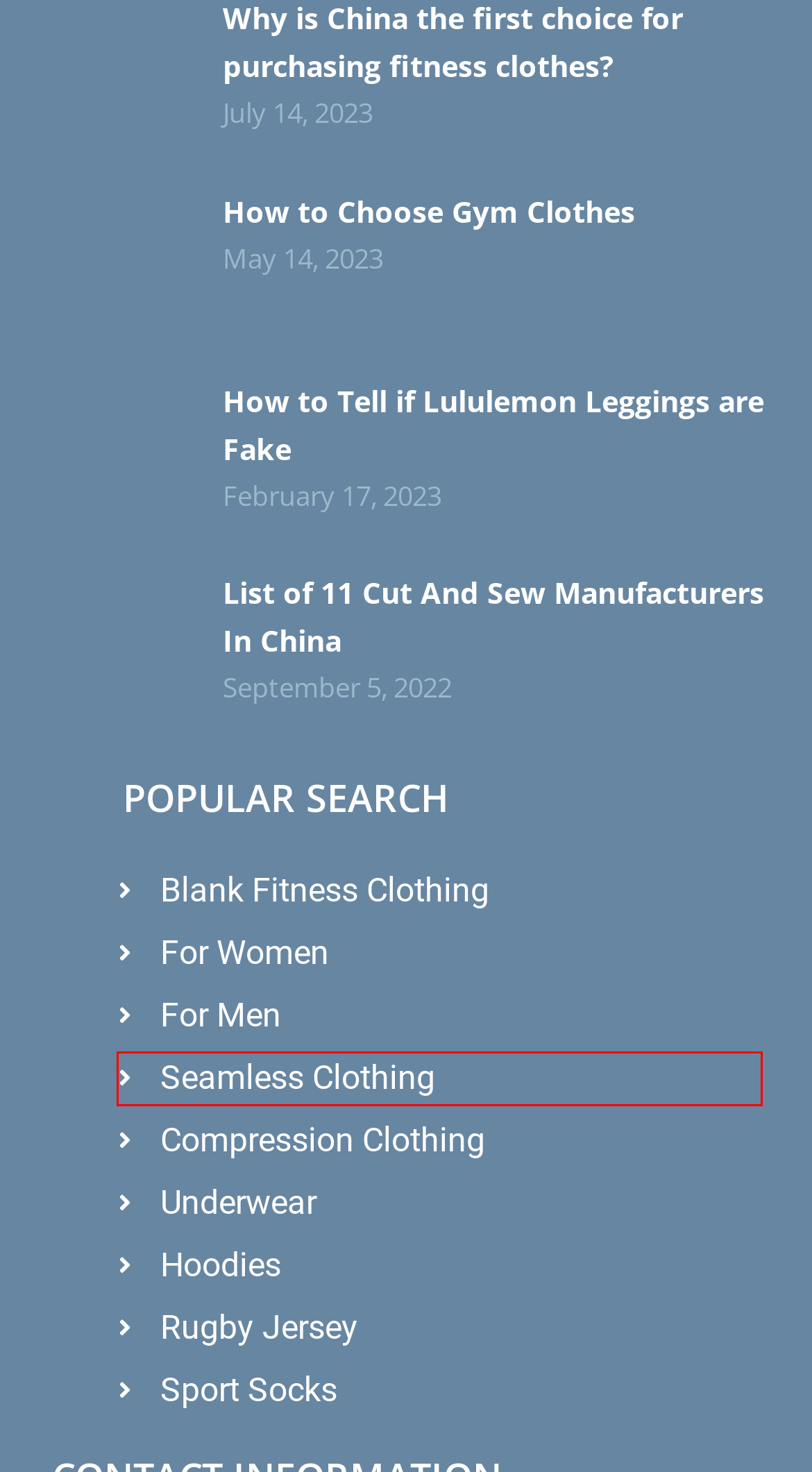Given a webpage screenshot with a red bounding box around a UI element, choose the webpage description that best matches the new webpage after clicking the element within the bounding box. Here are the candidates:
A. How To Choose Gym Clothes - Gymwear Manufacturer
B. Underwear Manufacturers - Custom Undergarment Wholesale
C. Blank Fitness Apparel Wholesale - China Fitness Clothing
D. Seamless Clothing Manufacturer - China Wholesale
E. How To Tell If Lululemon Leggings Are Fake - Fitness Apparel Manufacturer
F. Mens Fitness Apparel - Custom Fitness Clothing Wholesale
G. Custom Rugby Jersey - Design Your Own Rugby Shirt
H. List Of 11 Cut And Sew Manufacturers In China

D